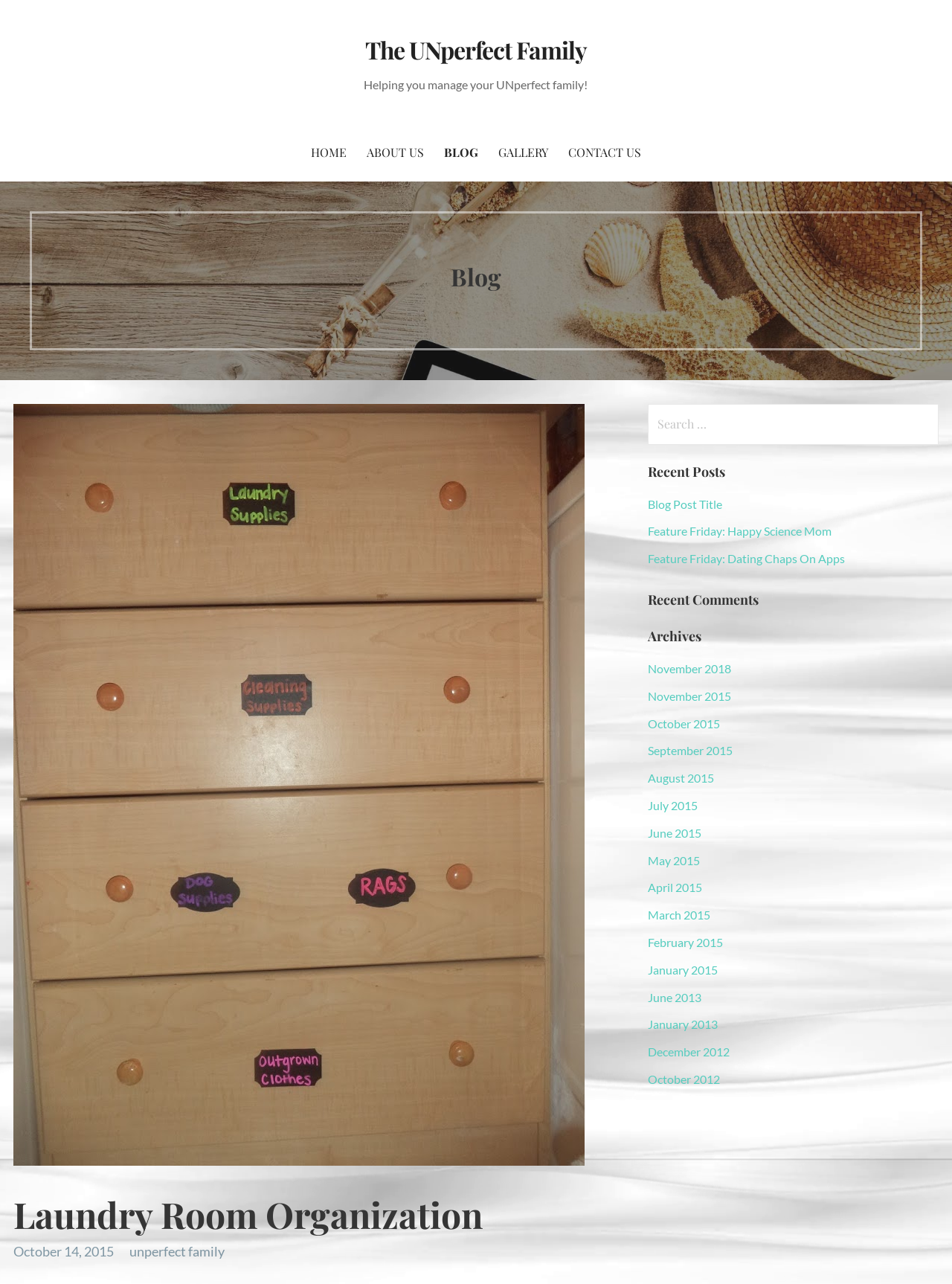Using floating point numbers between 0 and 1, provide the bounding box coordinates in the format (top-left x, top-left y, bottom-right x, bottom-right y). Locate the UI element described here: Home

[0.317, 0.097, 0.373, 0.141]